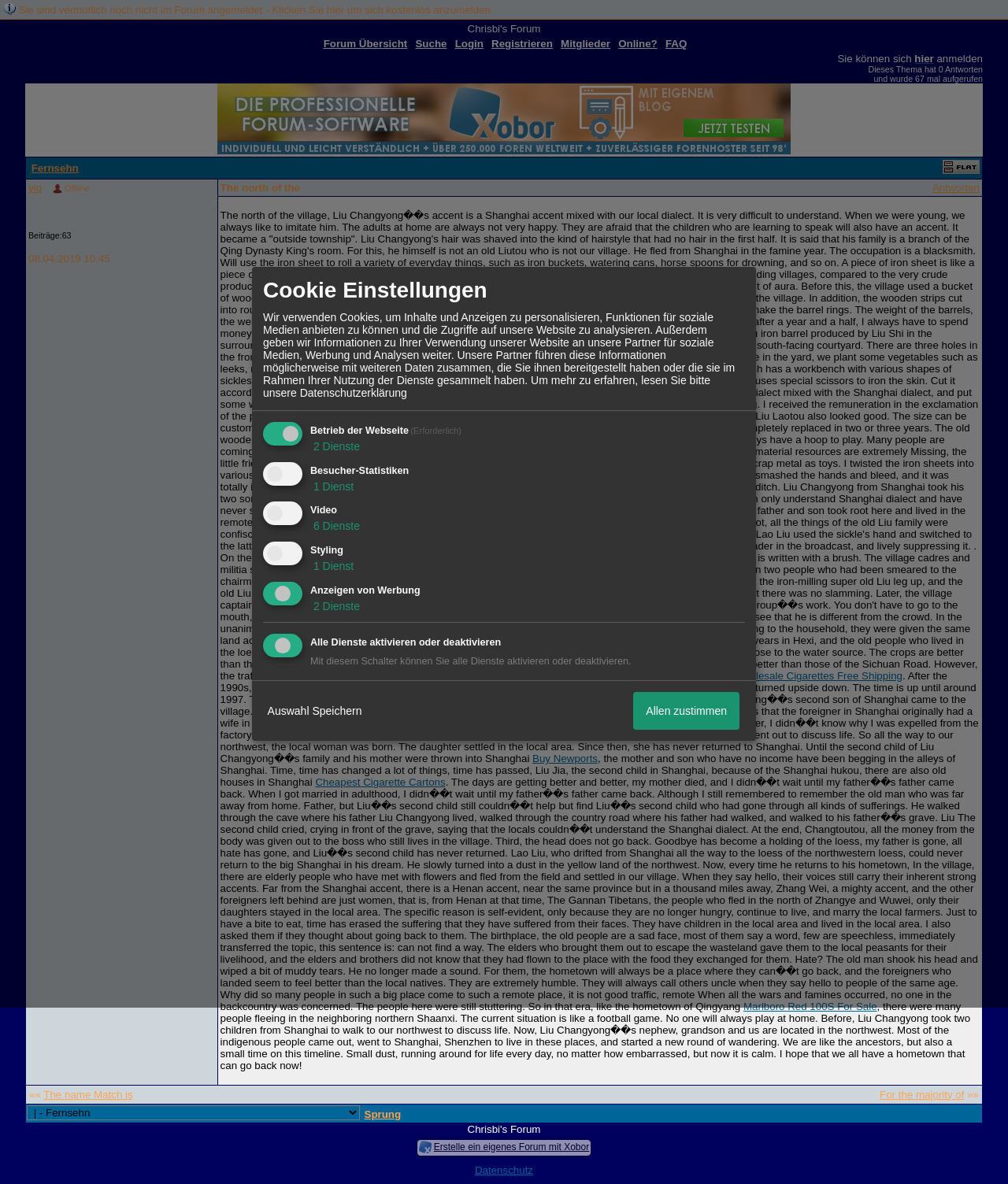Find the bounding box coordinates for the element that must be clicked to complete the instruction: "Click on the link 'Registrieren'". The coordinates should be four float numbers between 0 and 1, indicated as [left, top, right, bottom].

[0.488, 0.032, 0.548, 0.042]